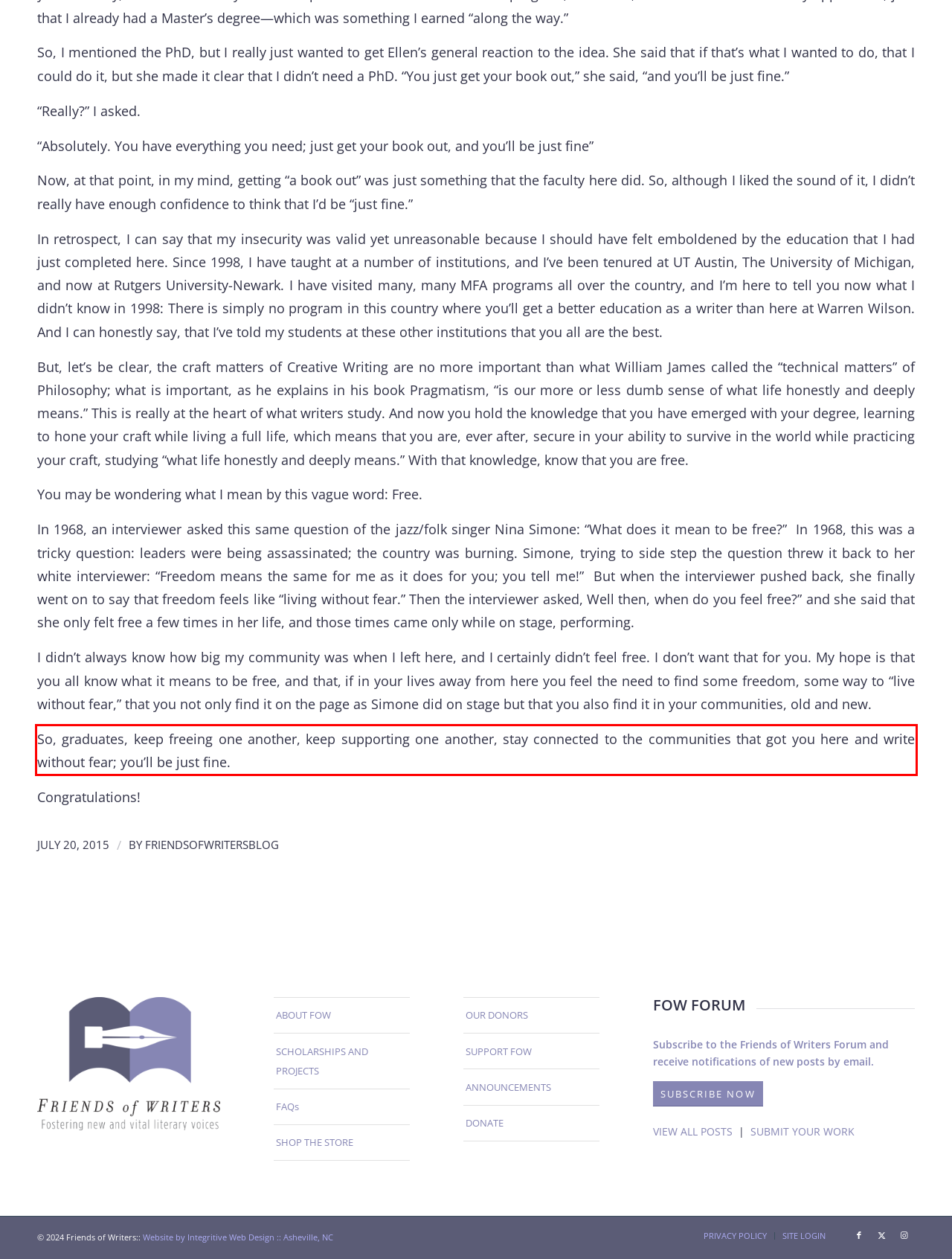Observe the screenshot of the webpage, locate the red bounding box, and extract the text content within it.

So, graduates, keep freeing one another, keep supporting one another, stay connected to the communities that got you here and write without fear; you’ll be just fine.